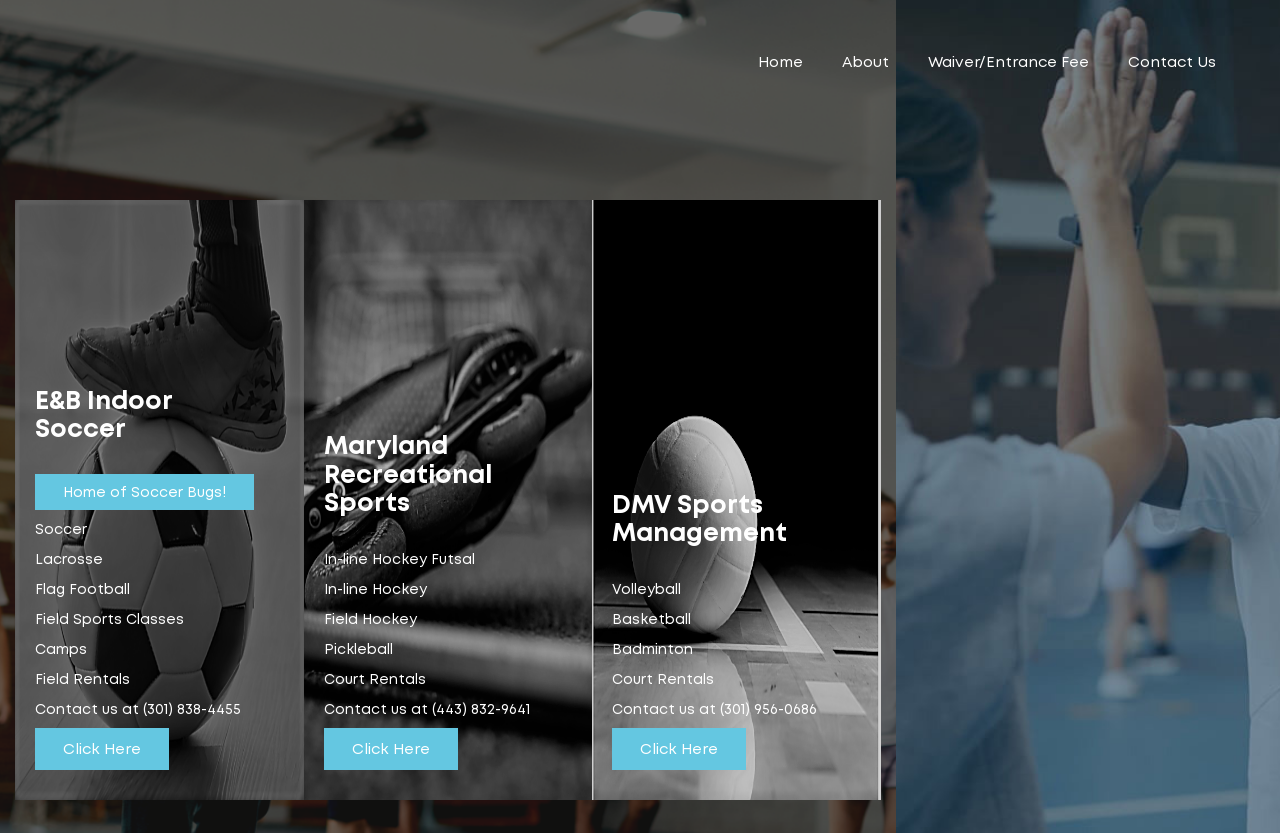Please determine the bounding box coordinates of the element's region to click for the following instruction: "view Field Sports Classes".

[0.027, 0.732, 0.144, 0.754]